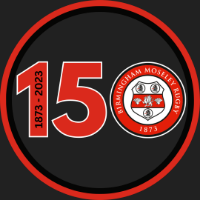Using details from the image, please answer the following question comprehensively:
What is the background color of the commemorative logo?

The commemorative logo is set against a black background, completing a striking visual that honors the club's longstanding tradition in rugby.